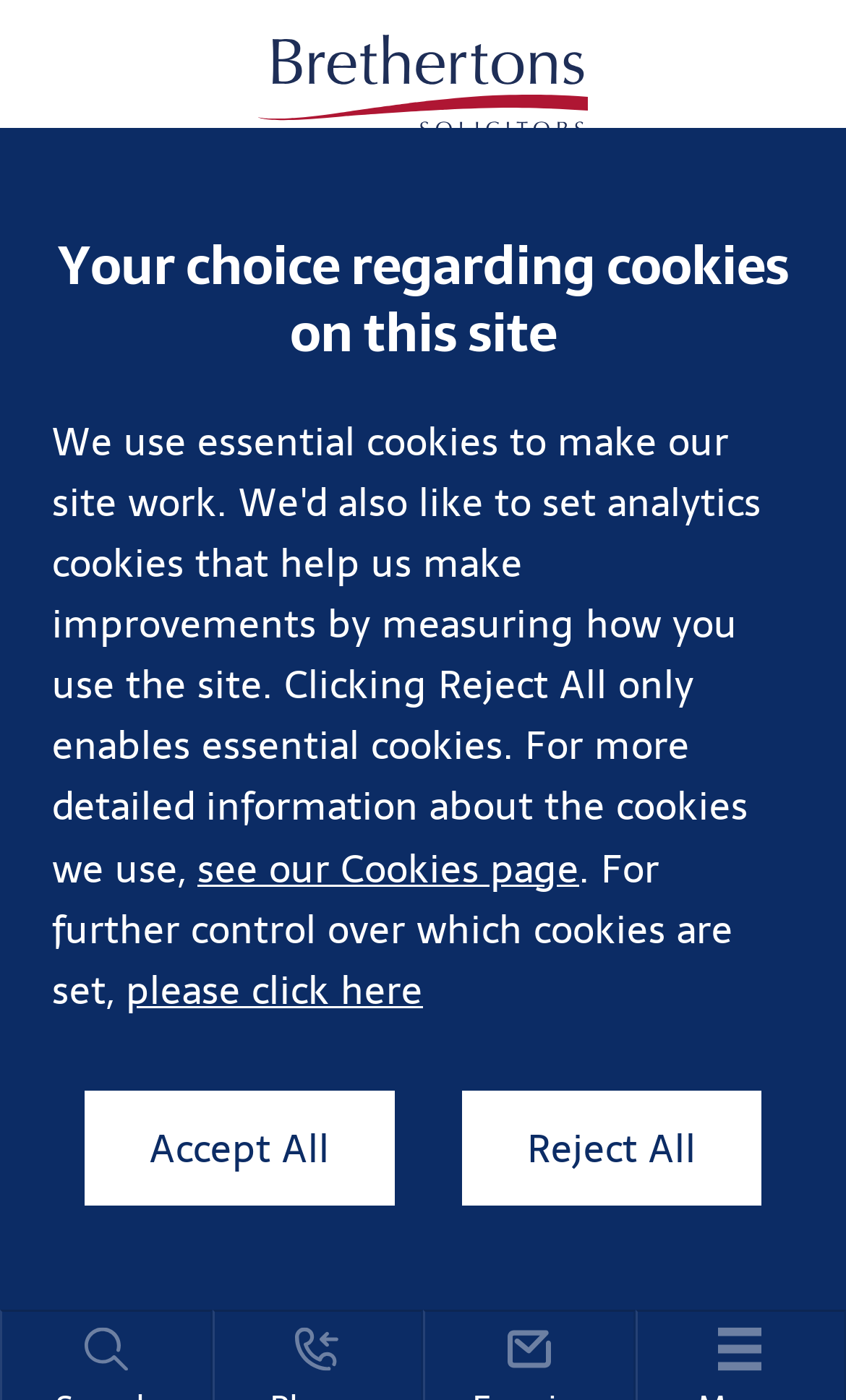Provide a brief response to the question below using a single word or phrase: 
What is the name of the law firm?

Brethertons LLP Solicitors